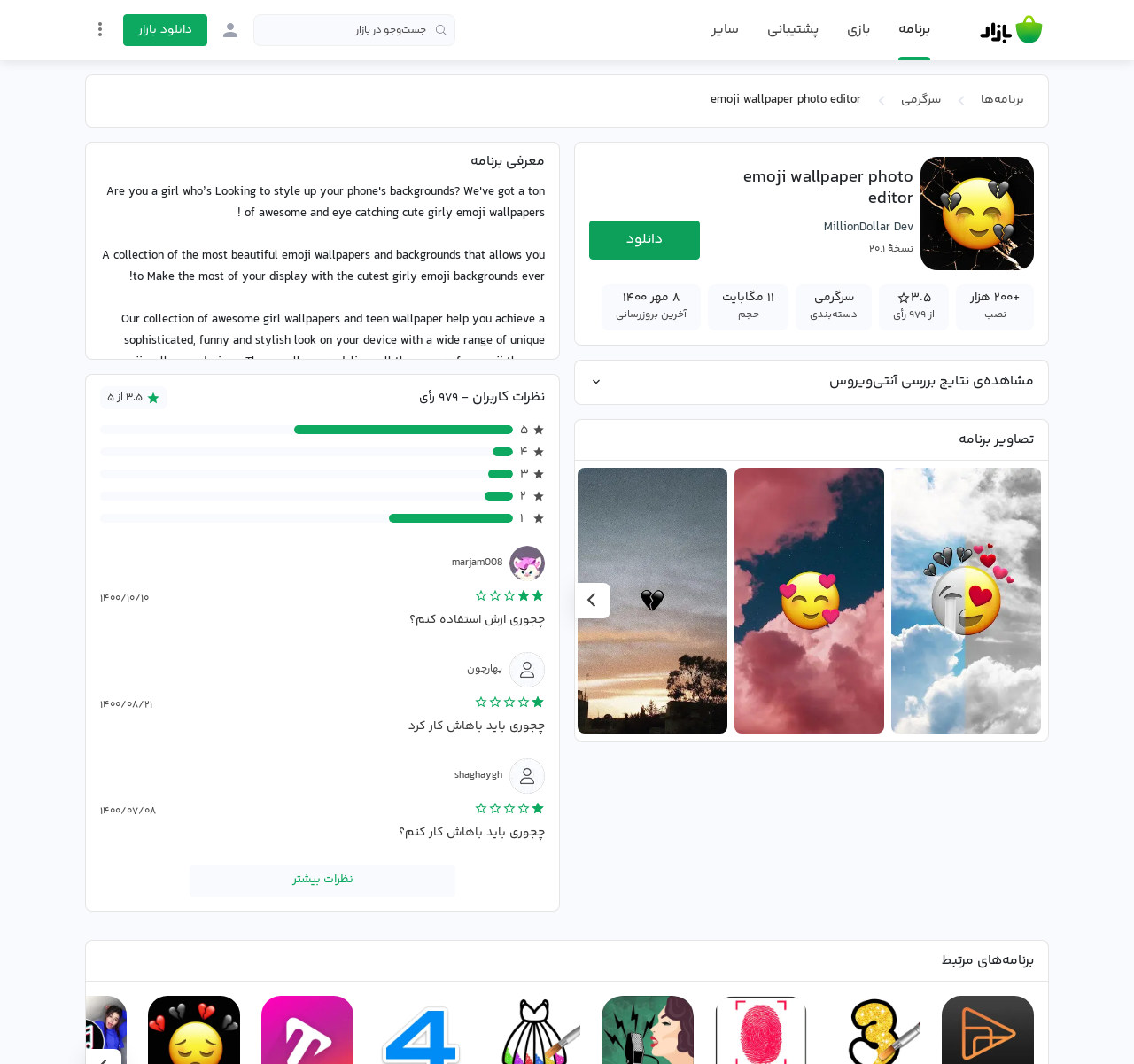Extract the heading text from the webpage.

emoji wallpaper photo editor